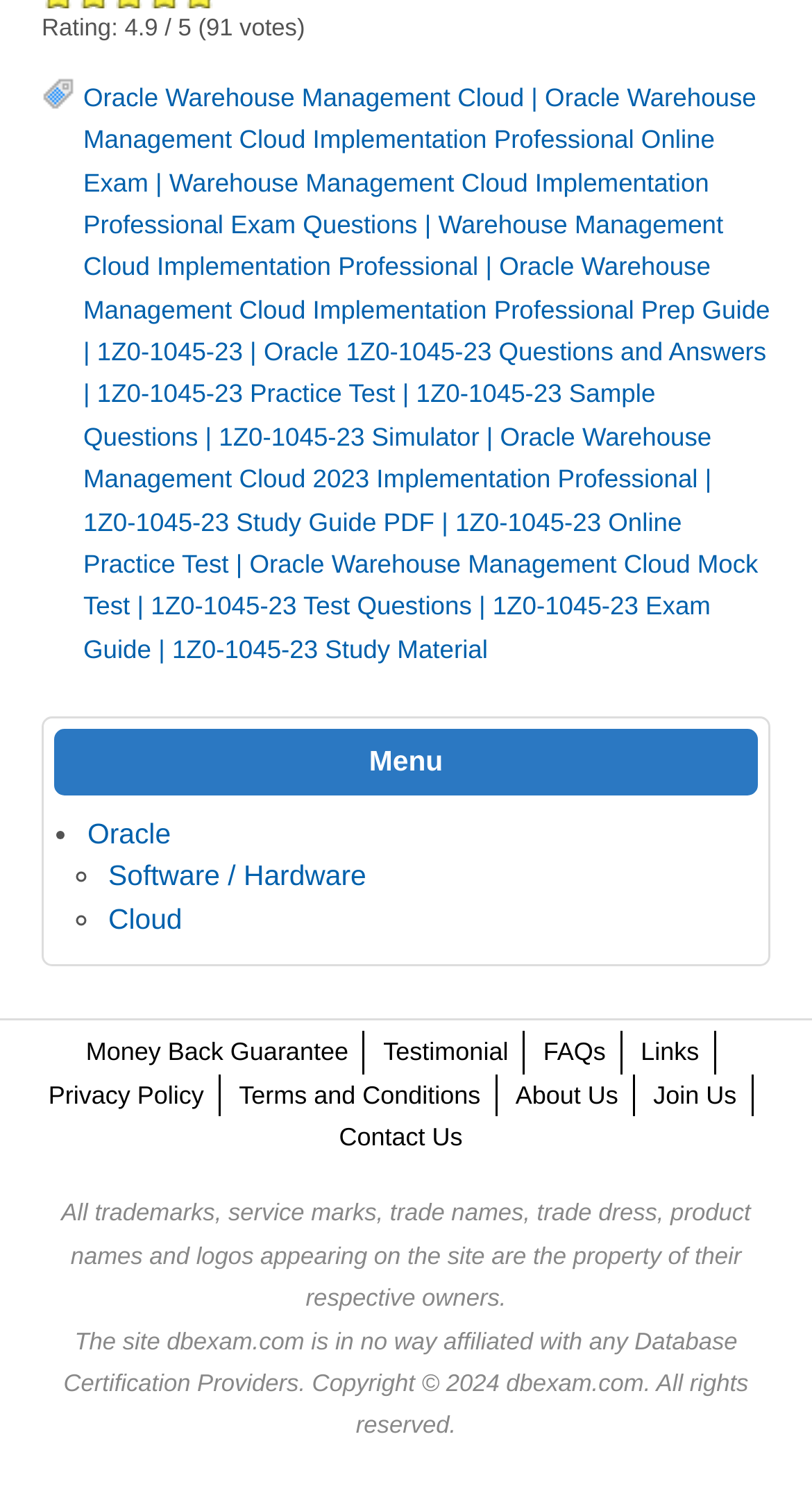What is the name of the online exam?
Please provide a single word or phrase answer based on the image.

Oracle Warehouse Management Cloud Implementation Professional Online Exam